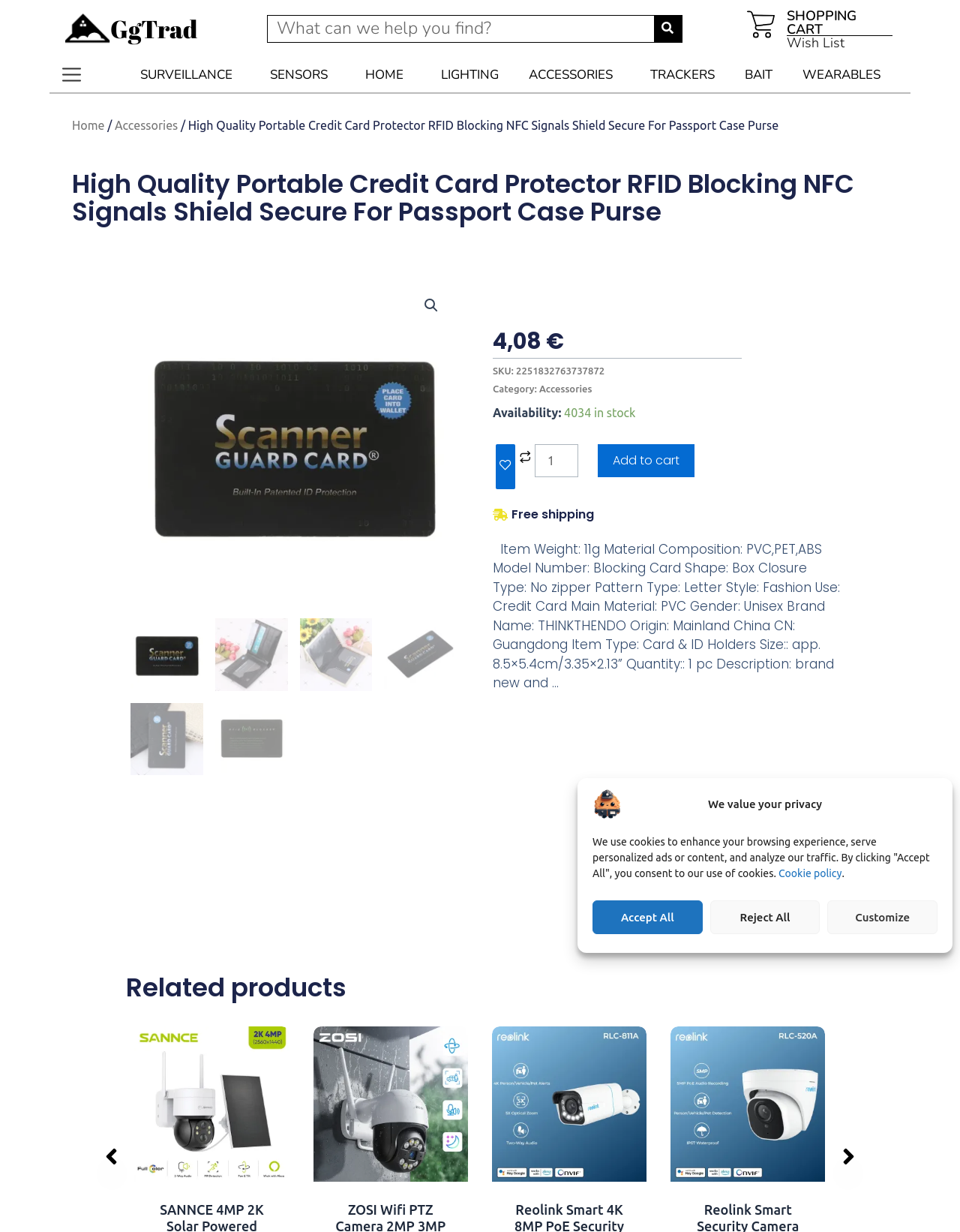Provide a brief response to the question below using a single word or phrase: 
What is the material composition of the product?

PVC,PET,ABS